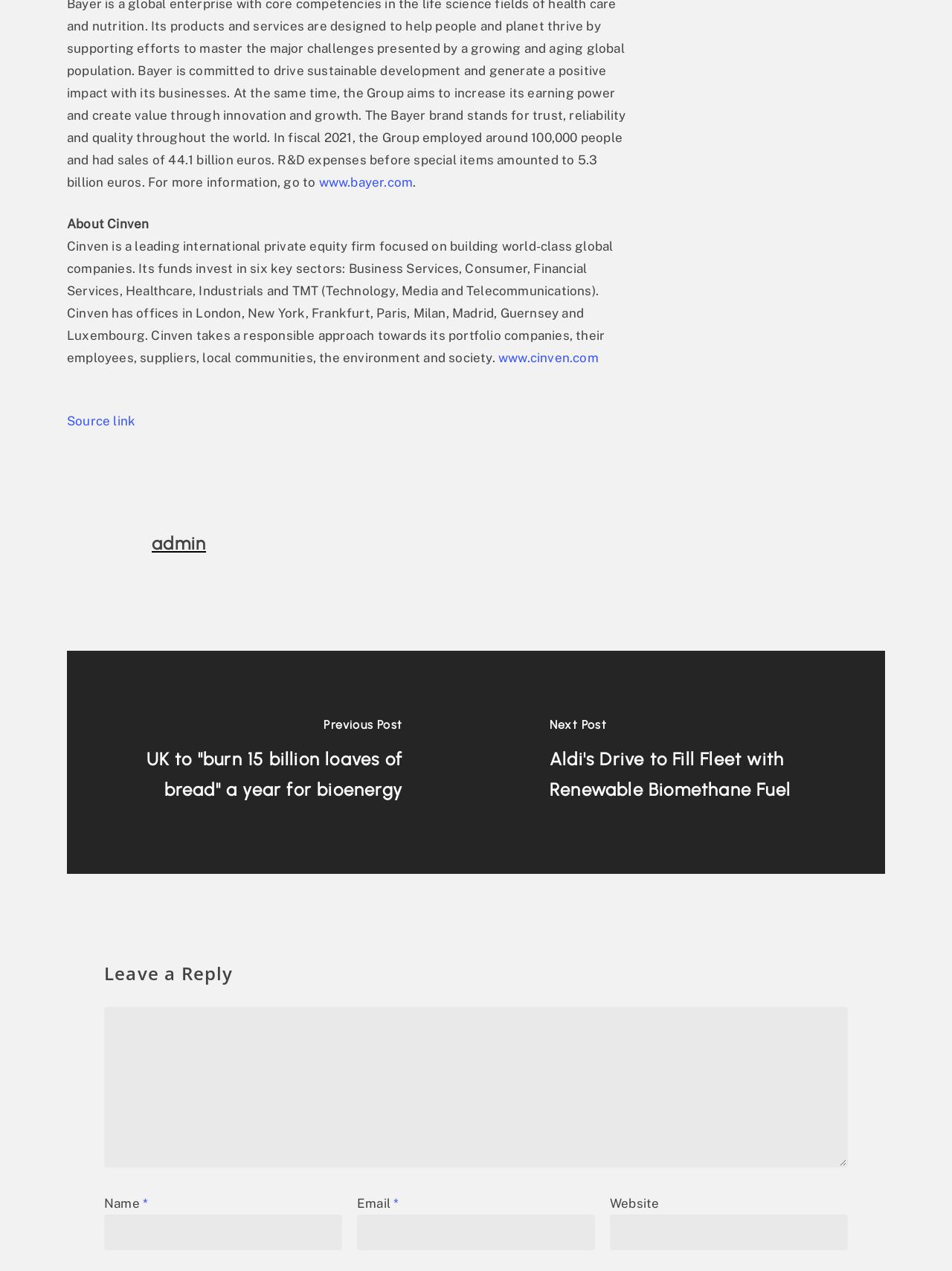Determine the bounding box coordinates of the UI element described below. Use the format (top-left x, top-left y, bottom-right x, bottom-right y) with floating point numbers between 0 and 1: parent_node: Website name="url"

[0.641, 0.956, 0.891, 0.984]